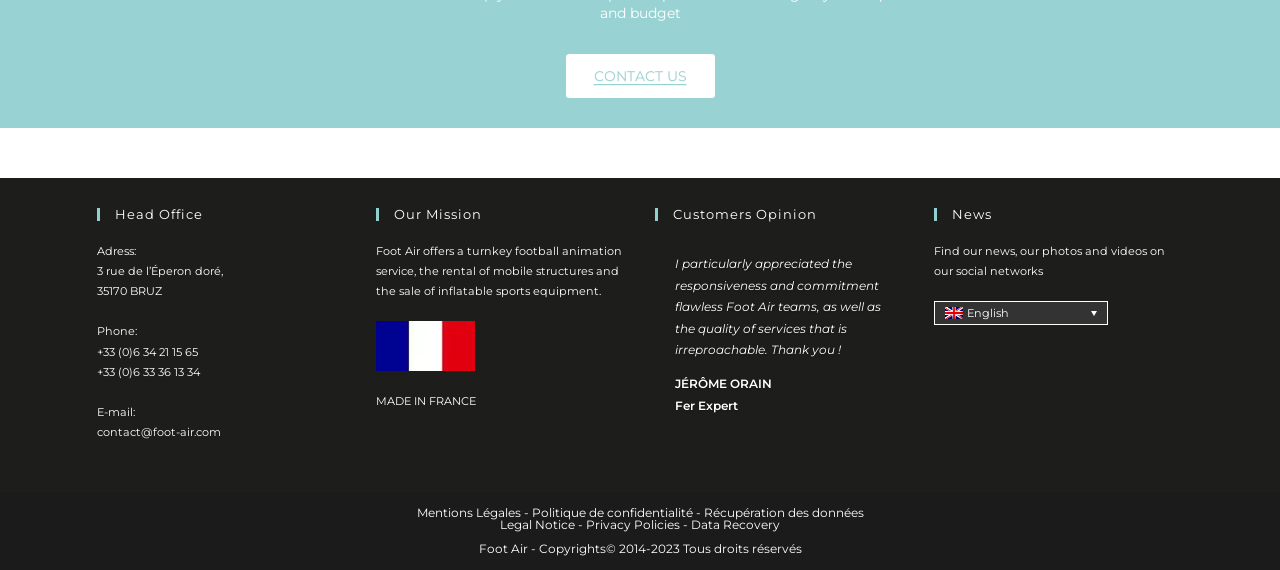Give the bounding box coordinates for the element described as: "English".

[0.73, 0.529, 0.865, 0.571]